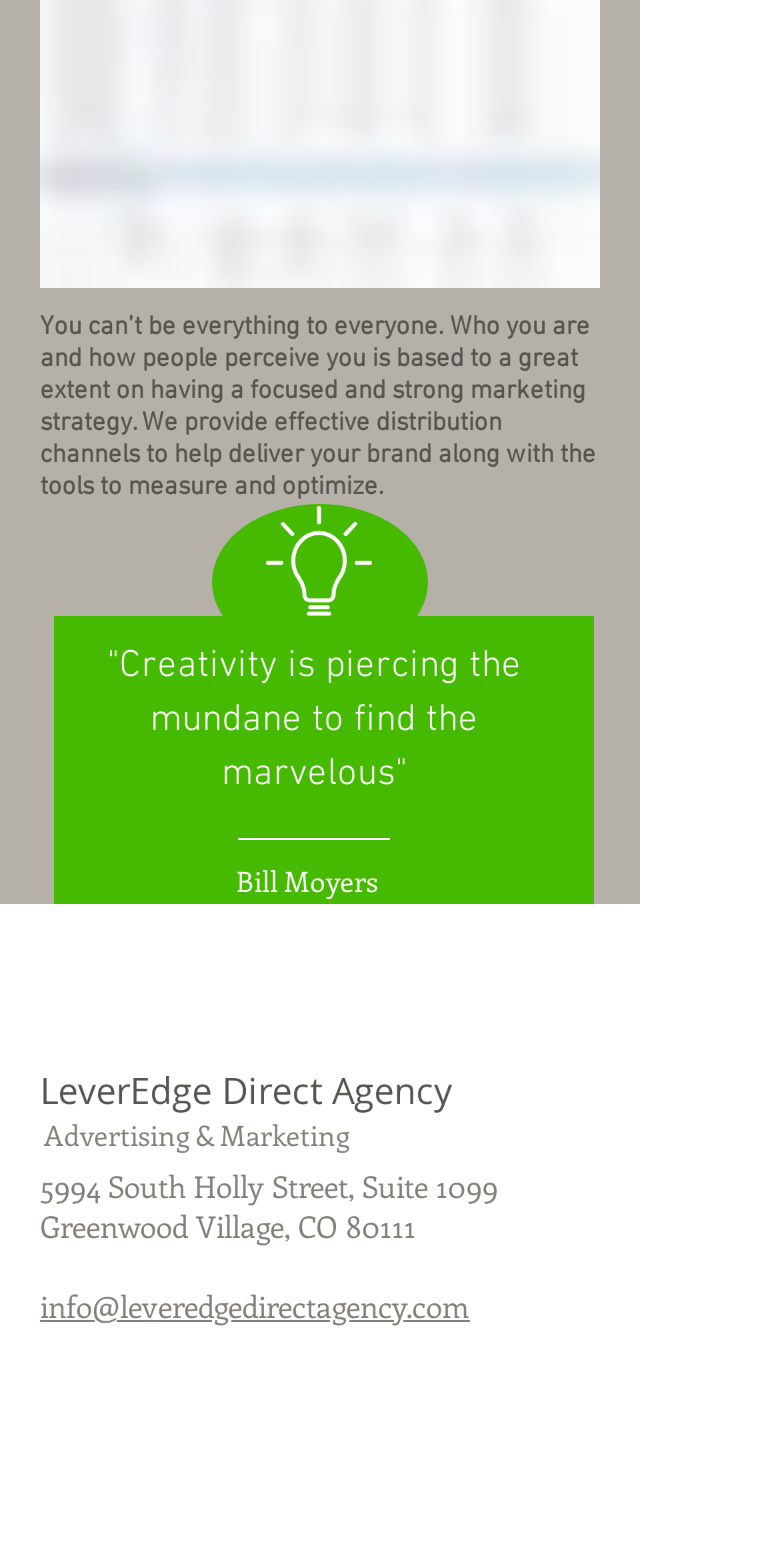Who is quoted in the webpage?
Please answer the question with a detailed and comprehensive explanation.

The quote 'Creativity is piercing the mundane to find the marvelous' is attributed to Bill Moyers, as indicated by the heading element with ID 239.